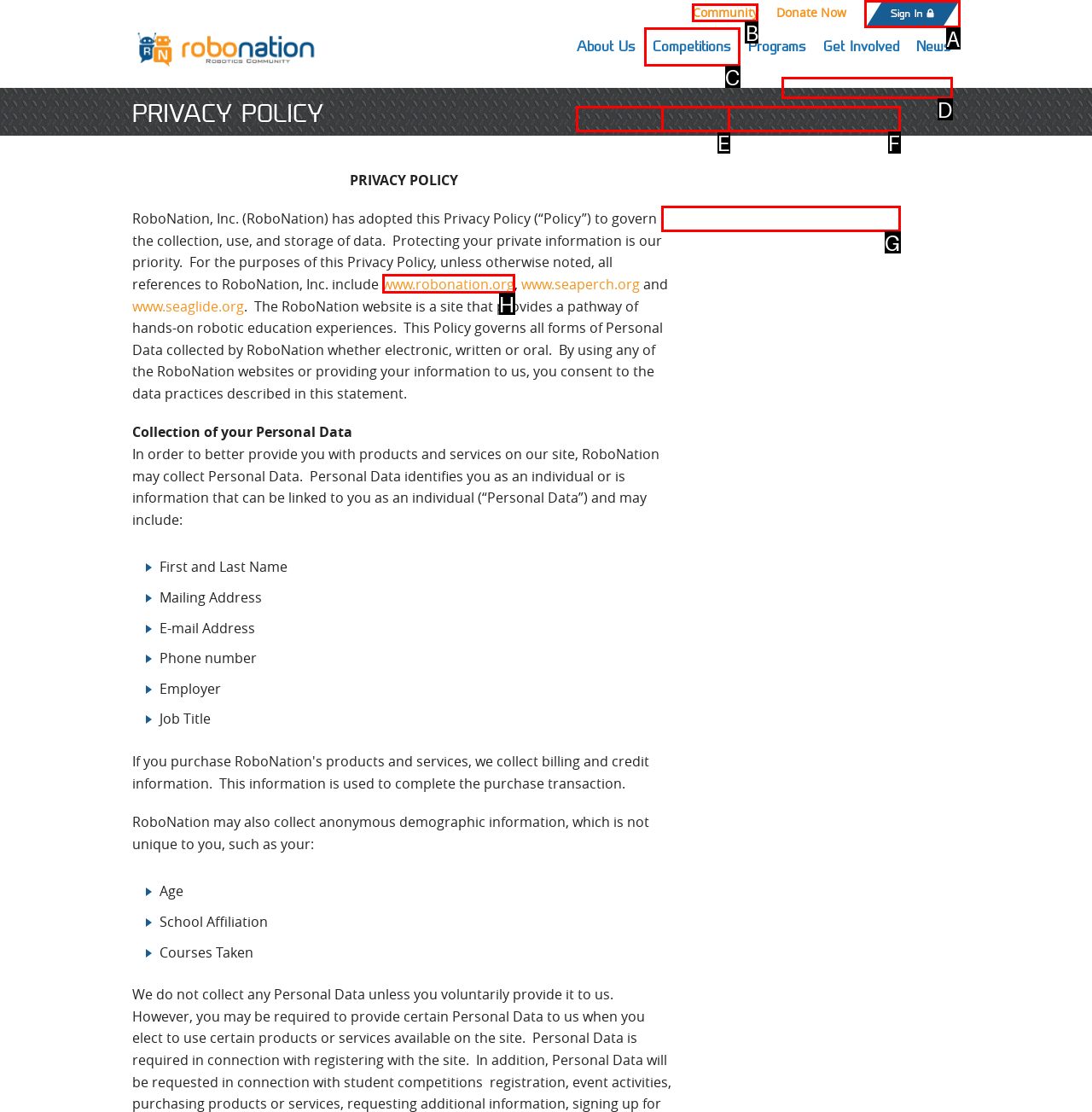Identify which lettered option completes the task: Click on Sign In. Provide the letter of the correct choice.

A